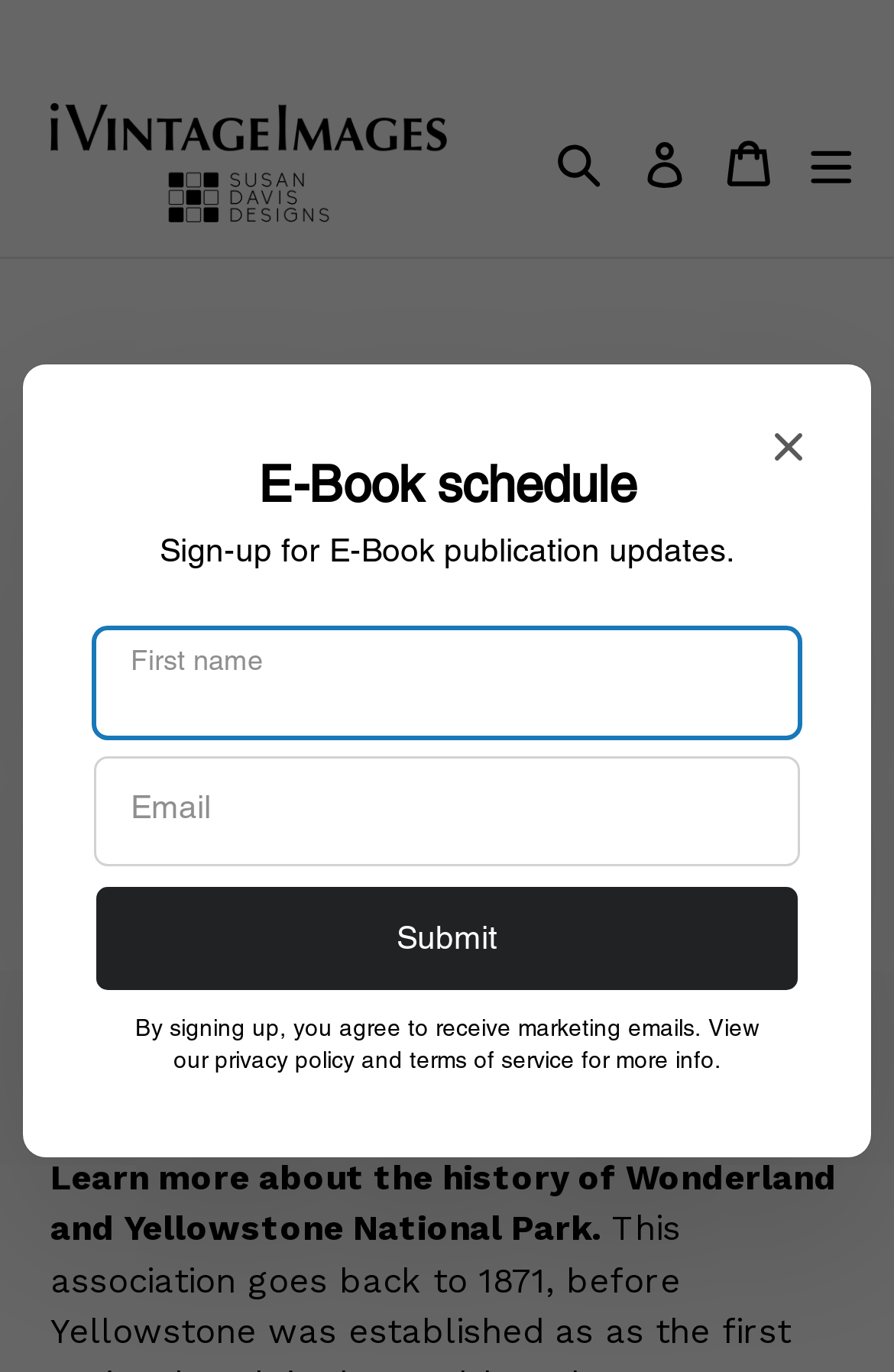Can you specify the bounding box coordinates for the region that should be clicked to fulfill this instruction: "Search for something".

[0.609, 0.064, 0.689, 0.173]